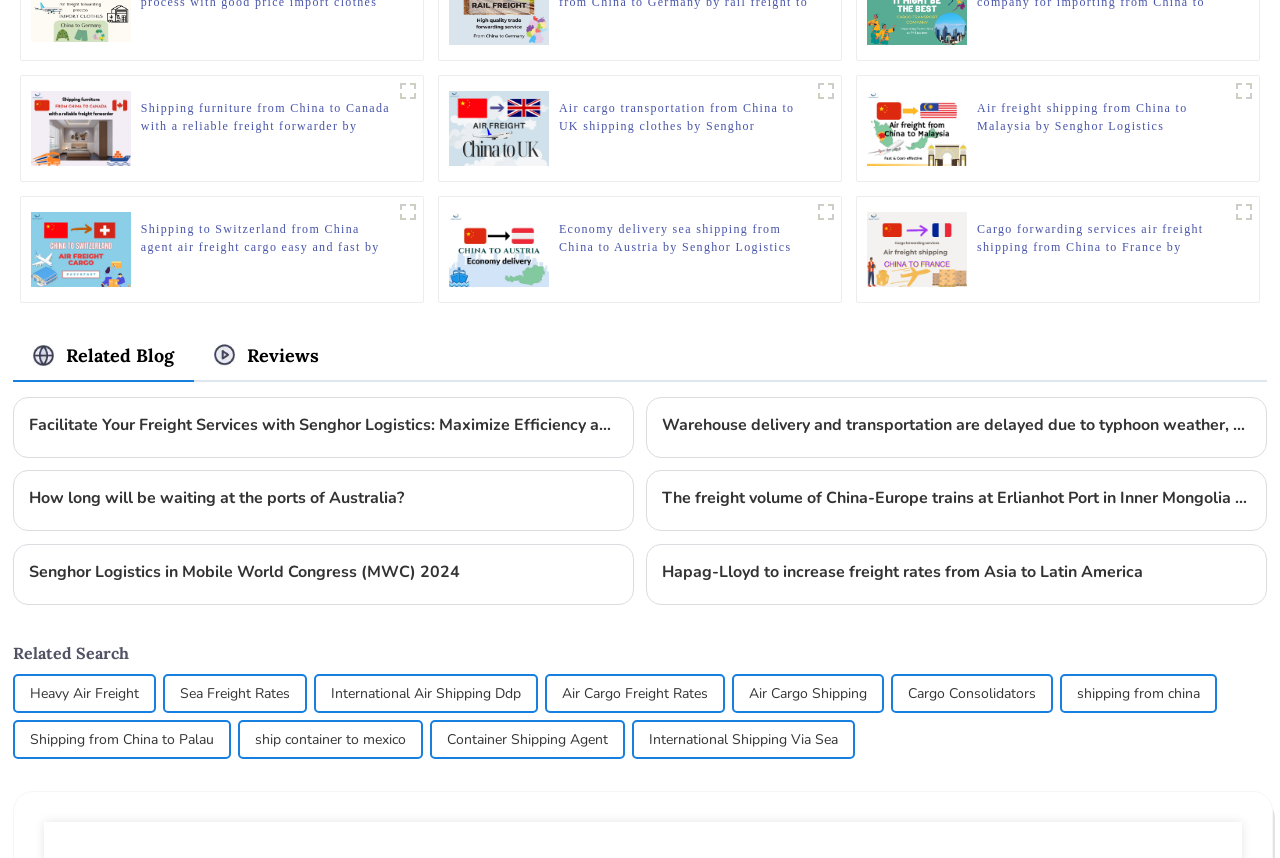Identify the bounding box coordinates of the region I need to click to complete this instruction: "Click on 'Shipping furniture from China to Canada with a reliable freight forwarder by Senghor Logistics'".

[0.024, 0.14, 0.102, 0.158]